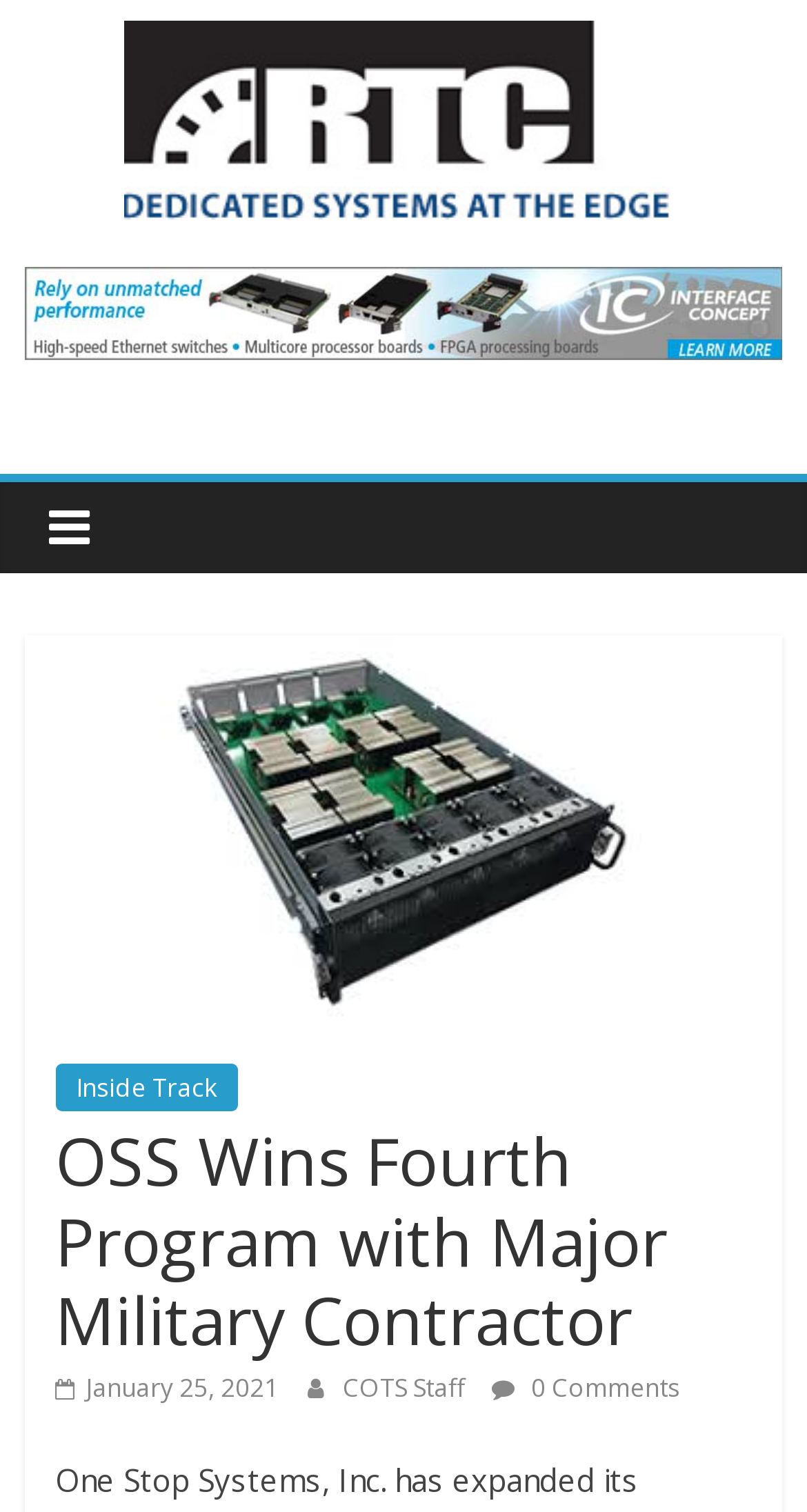Please determine the main heading text of this webpage.

OSS Wins Fourth Program with Major Military Contractor